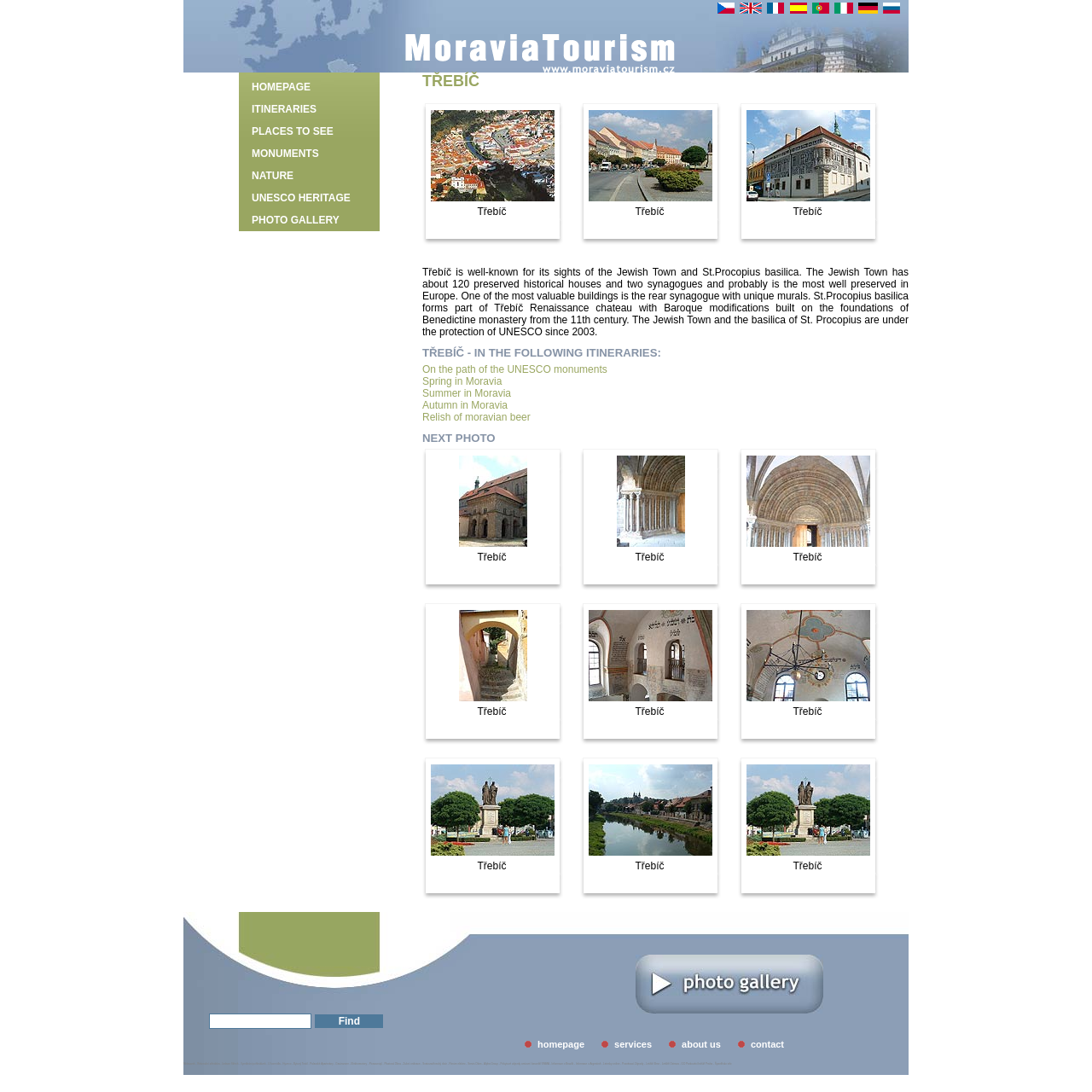How many synagogues are there in the Jewish Town of Třebíč?
With the help of the image, please provide a detailed response to the question.

The webpage mentions that the Jewish Town in Třebíč has two synagogues.